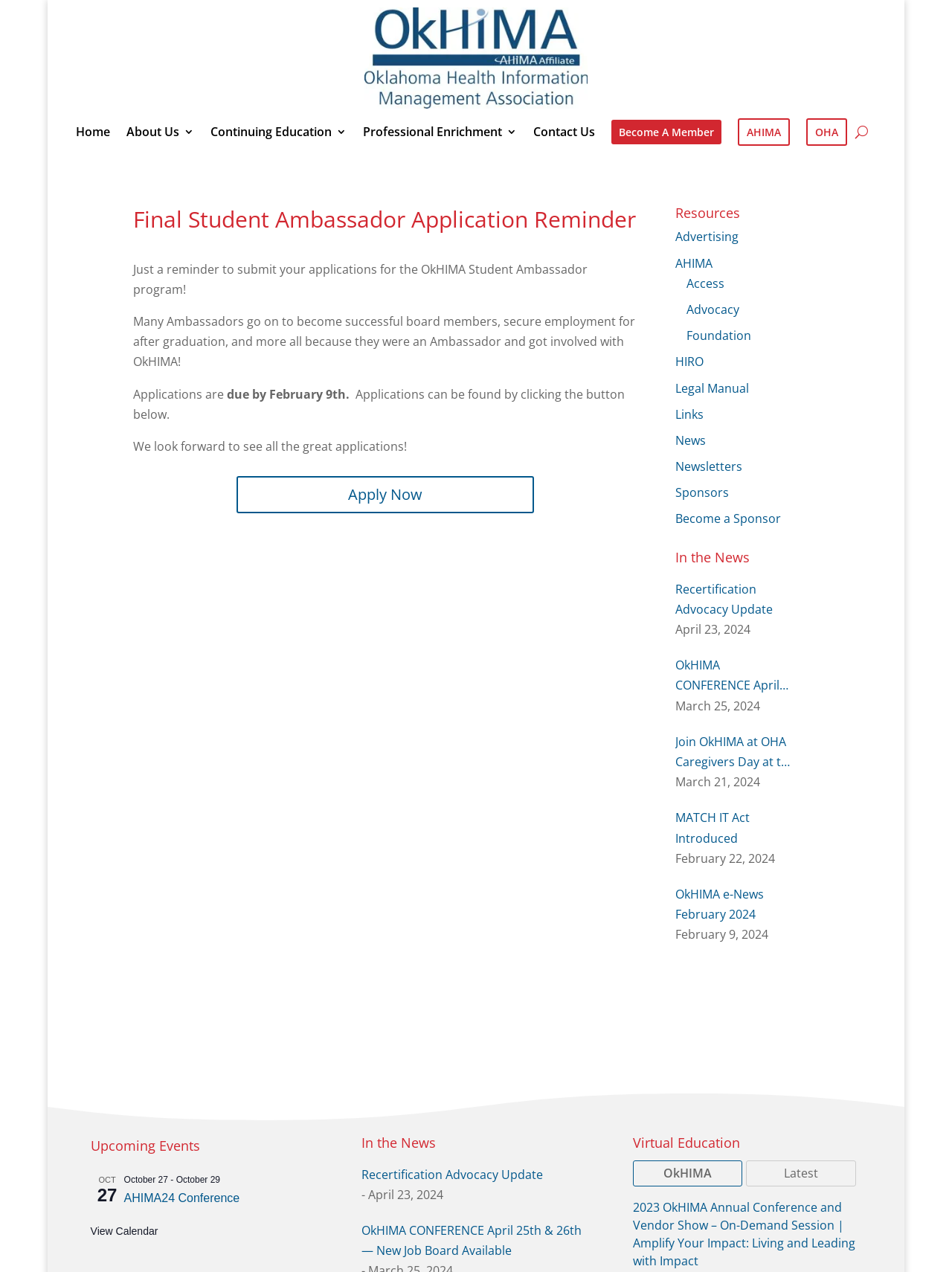Offer a thorough description of the webpage.

The webpage is about the OkHIMA Student Ambassador program, with a reminder to submit applications. At the top, there is a navigation menu with links to "Home", "About Us", "Continuing Education", "Contact Us", "Become A Member", "AHIMA", and "OHA". 

Below the navigation menu, there is an article section that takes up most of the page. The article has a heading "Final Student Ambassador Application Reminder" and several paragraphs of text. The text reminds students to submit their applications for the OkHIMA Student Ambassador program, highlighting the benefits of becoming an Ambassador, such as securing employment after graduation and becoming successful board members. The application deadline is February 9th, and there is a link to apply now.

To the right of the article, there is a section with a heading "Resources" that contains links to various resources, including "Advertising", "AHIMA", "Access", "Advocacy", "Foundation", "HIRO", "Legal Manual", "Links", "News", "Newsletters", and "Sponsors".

Below the resources section, there is another section with a heading "In the News" that lists several news articles with links, including "Recertification Advocacy Update", "OkHIMA CONFERENCE April 25th & 26th — New Job Board Available", and "MATCH IT Act Introduced". Each article has a date listed, ranging from February 22, 2024, to April 23, 2024.

At the bottom of the page, there is a section with a heading "Upcoming Events" that lists an event, "AHIMA24 Conference", on October 27-29. There is also a link to view the calendar.

Finally, there are two more sections, one with a heading "In the News" that lists a few more news articles, and another with a heading "Virtual Education" that lists a link to an on-demand session from the 2023 OkHIMA Annual Conference and Vendor Show.